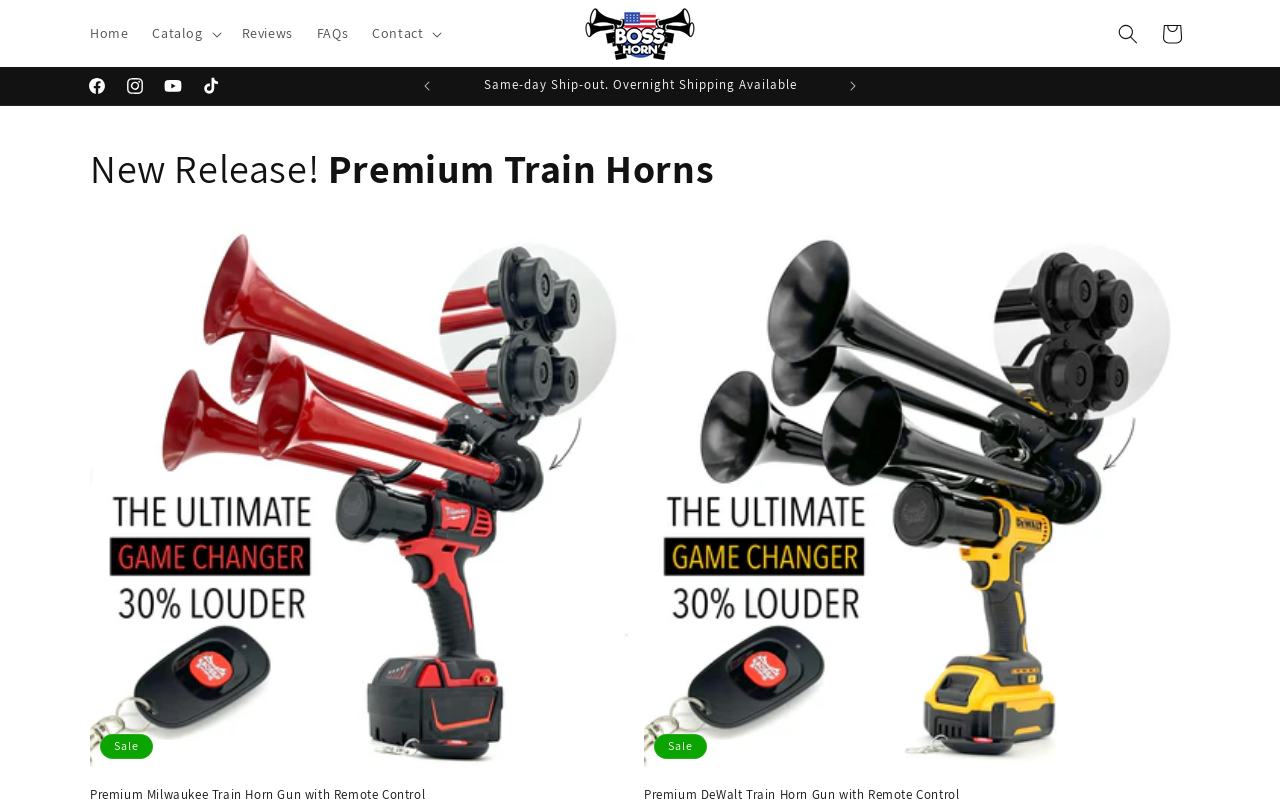Please find the main title text of this webpage.

Horn Honking Culture: Navigating Noisy Streets